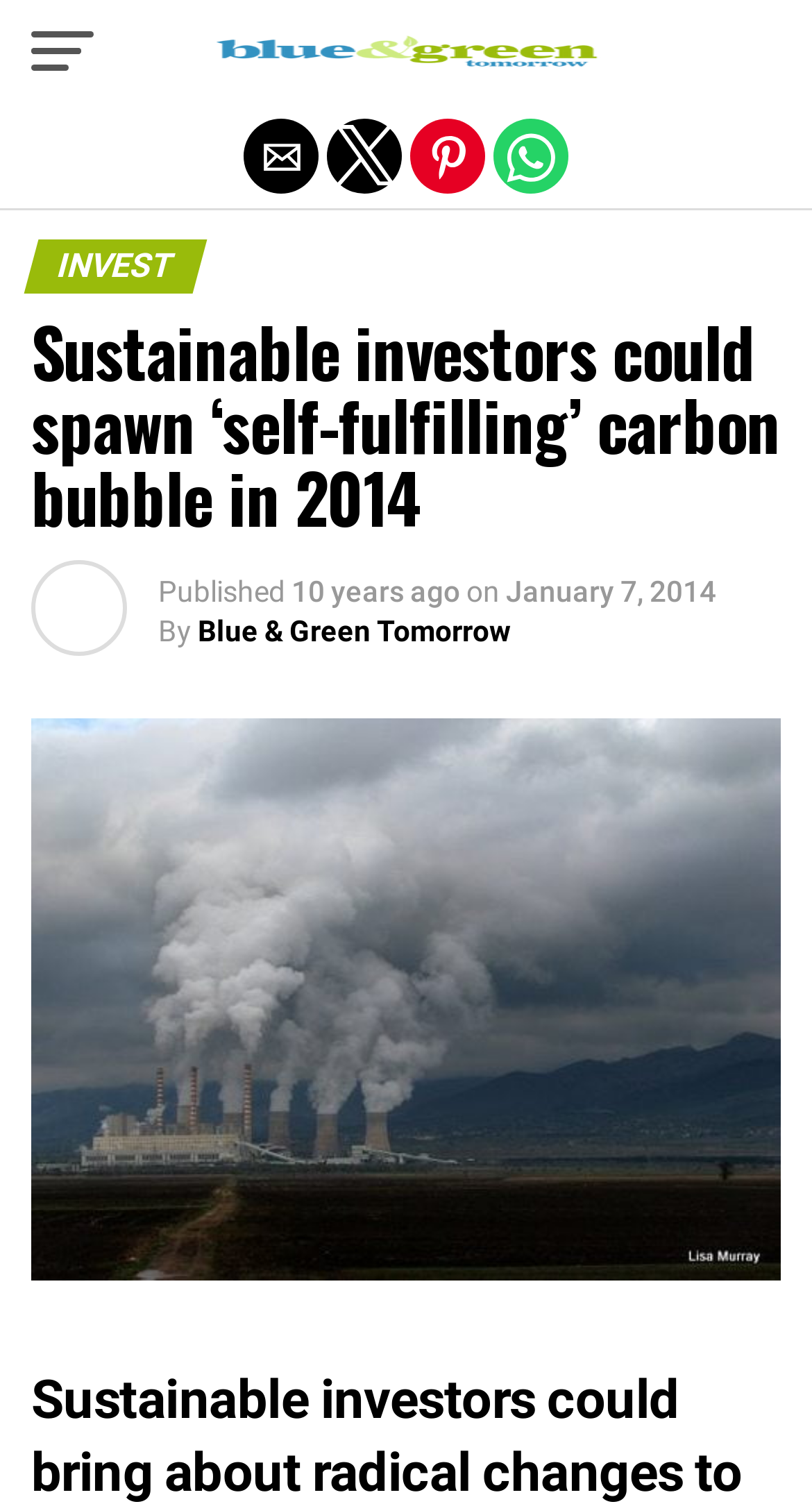Give the bounding box coordinates for the element described as: "Blue & Green Tomorrow".

[0.244, 0.408, 0.628, 0.43]